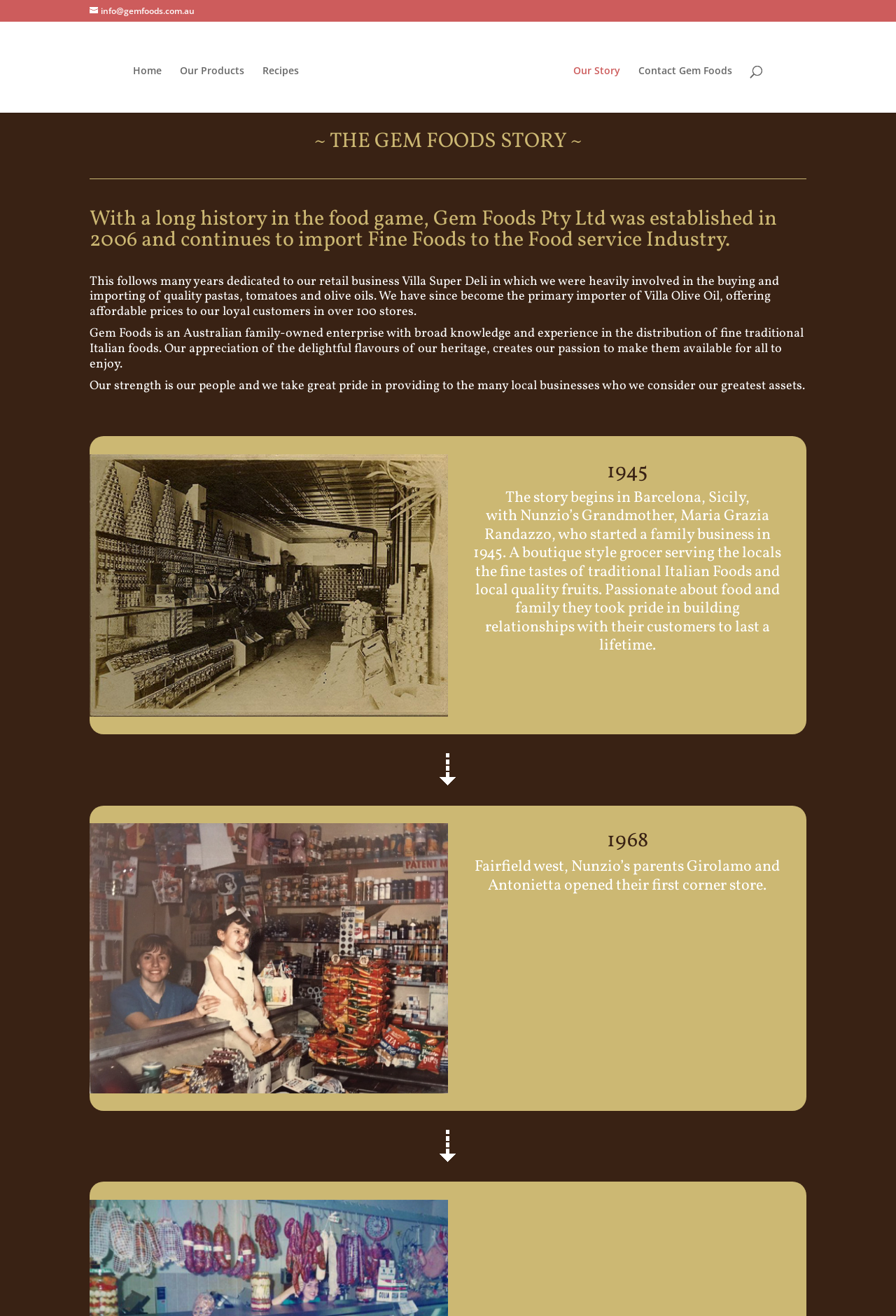Please provide a brief answer to the question using only one word or phrase: 
What year was Gem Foods Pty Ltd established?

2006